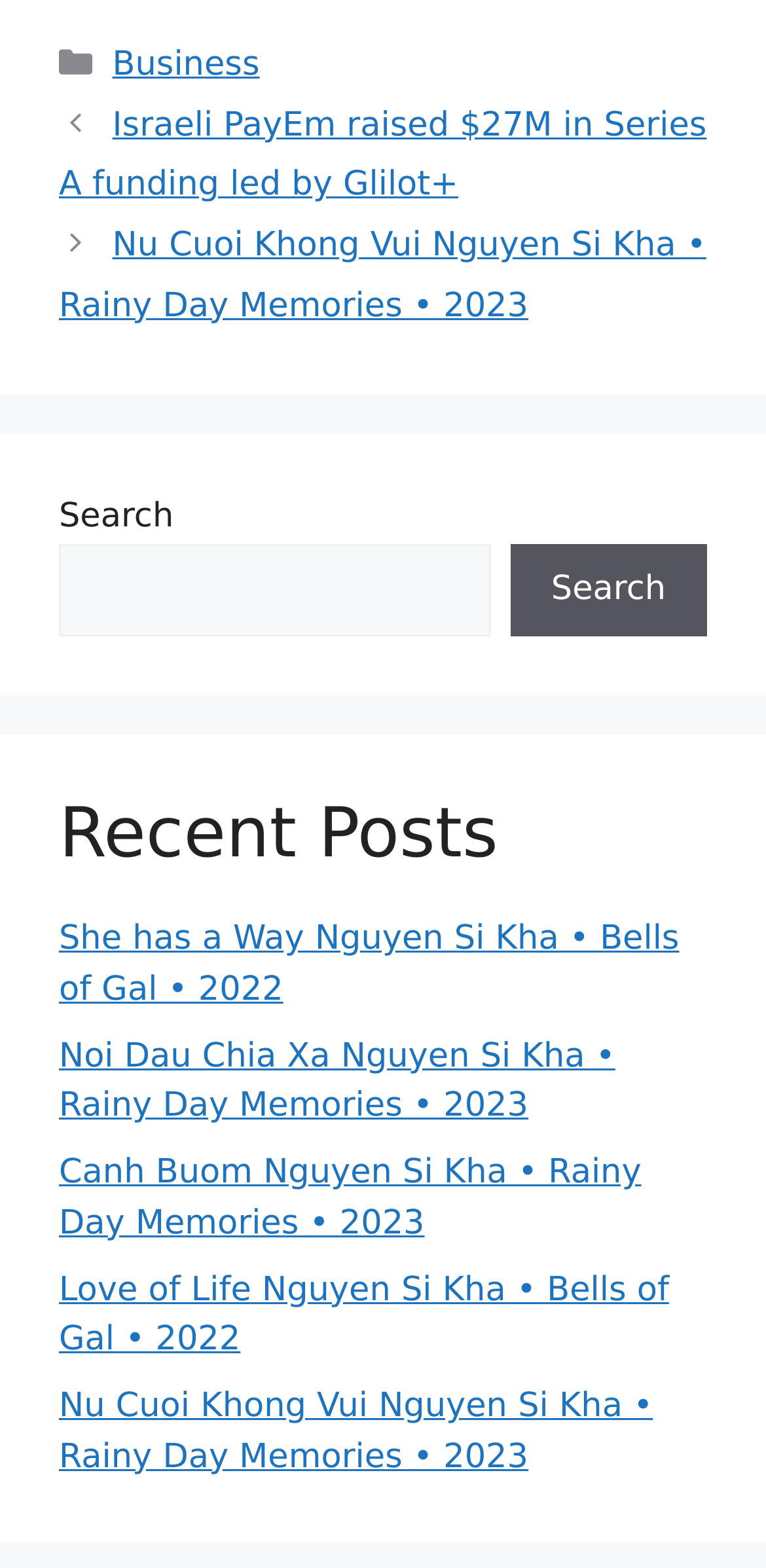Use the details in the image to answer the question thoroughly: 
How many posts are listed in the 'Recent Posts' section?

I counted the number of posts listed in the 'Recent Posts' section and found five posts, each with a title and no other information.